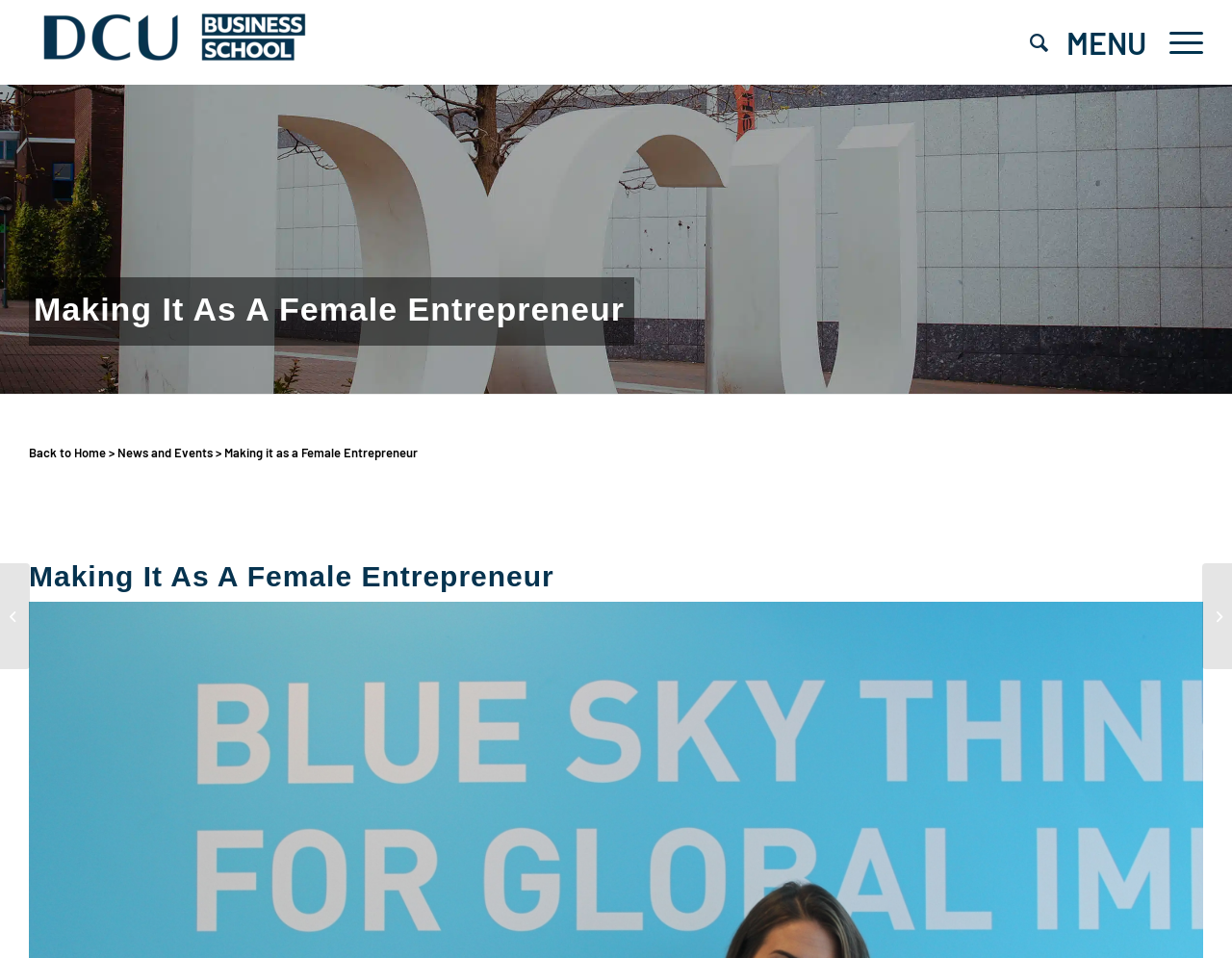Consider the image and give a detailed and elaborate answer to the question: 
What is the topic of the main article?

I looked at the main content area of the webpage and found a heading that says 'Making It As A Female Entrepreneur', which suggests that the topic of the main article is about female entrepreneurship.